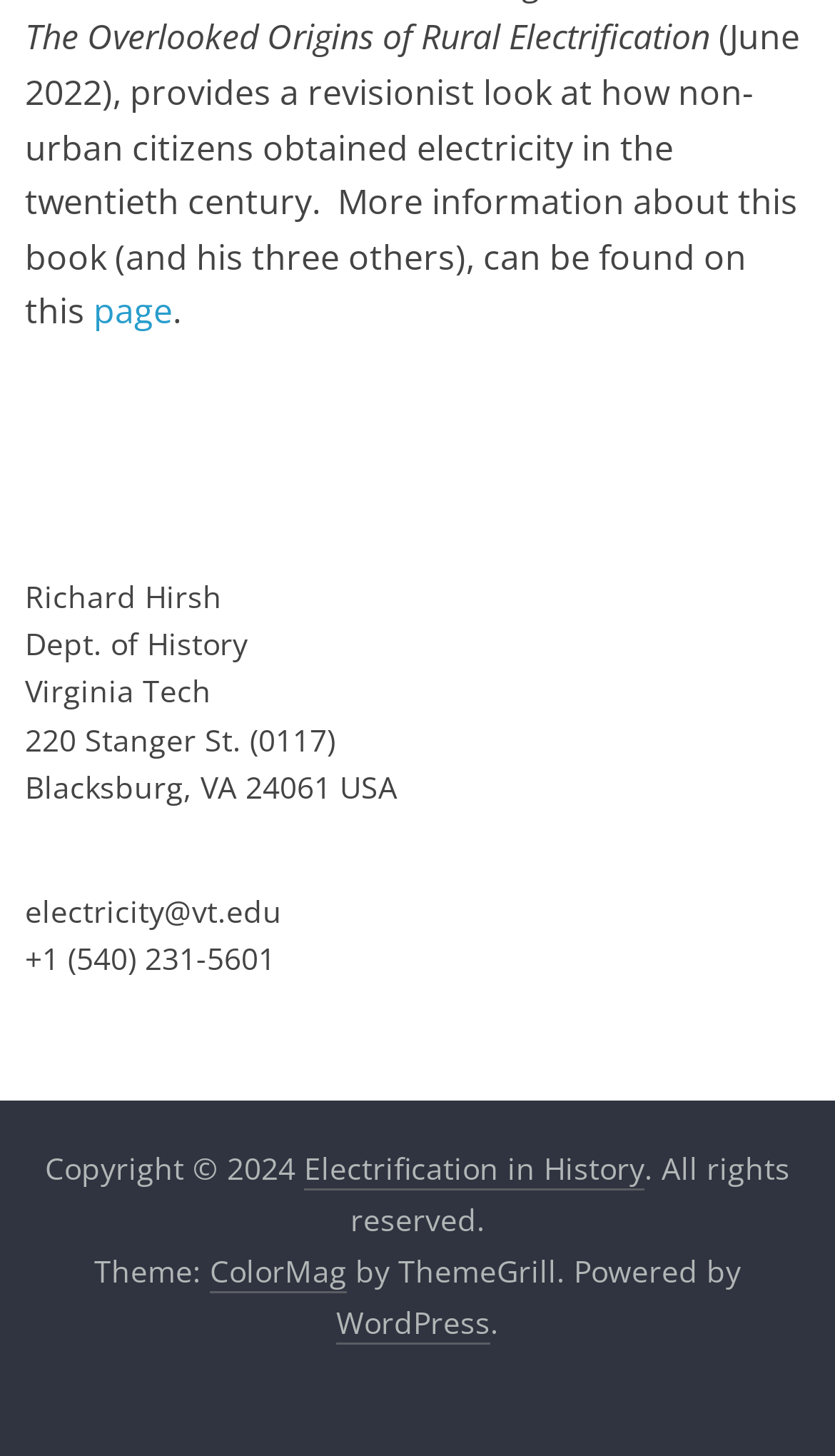Please reply with a single word or brief phrase to the question: 
What is the theme of the website?

ColorMag